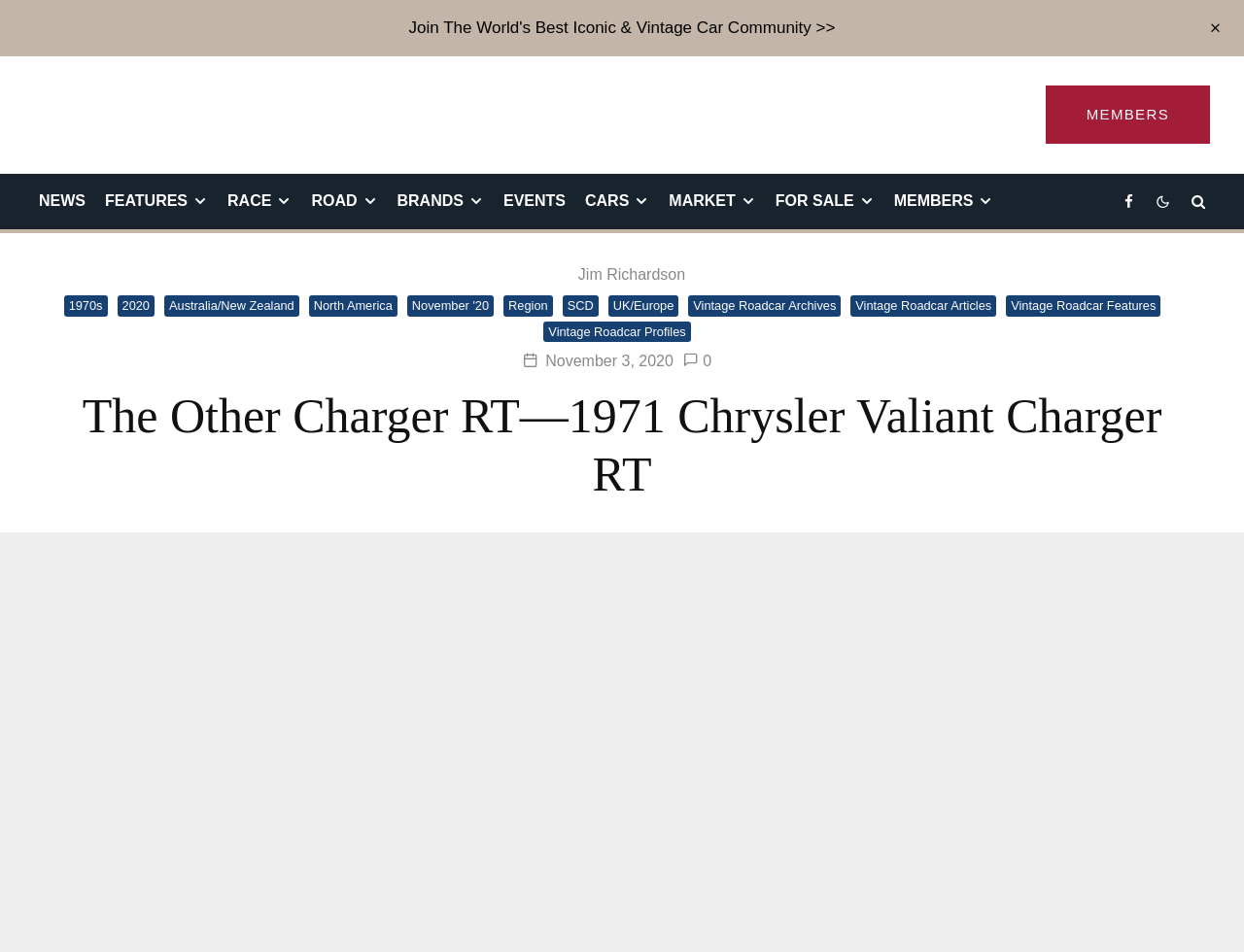What is the region of focus for the article?
Relying on the image, give a concise answer in one word or a brief phrase.

Australia/New Zealand